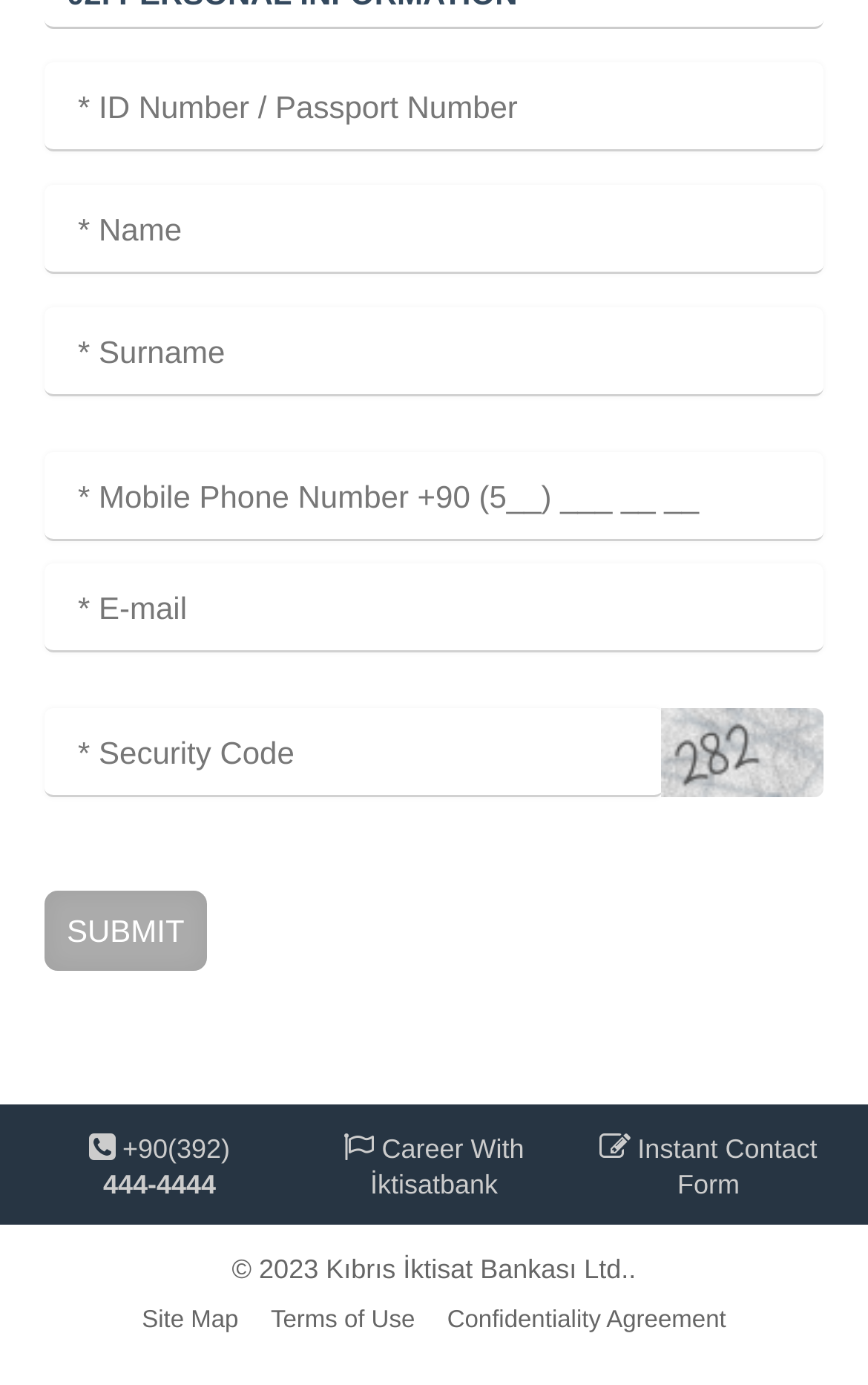Identify the bounding box coordinates of the area you need to click to perform the following instruction: "Contact via phone".

[0.026, 0.797, 0.342, 0.884]